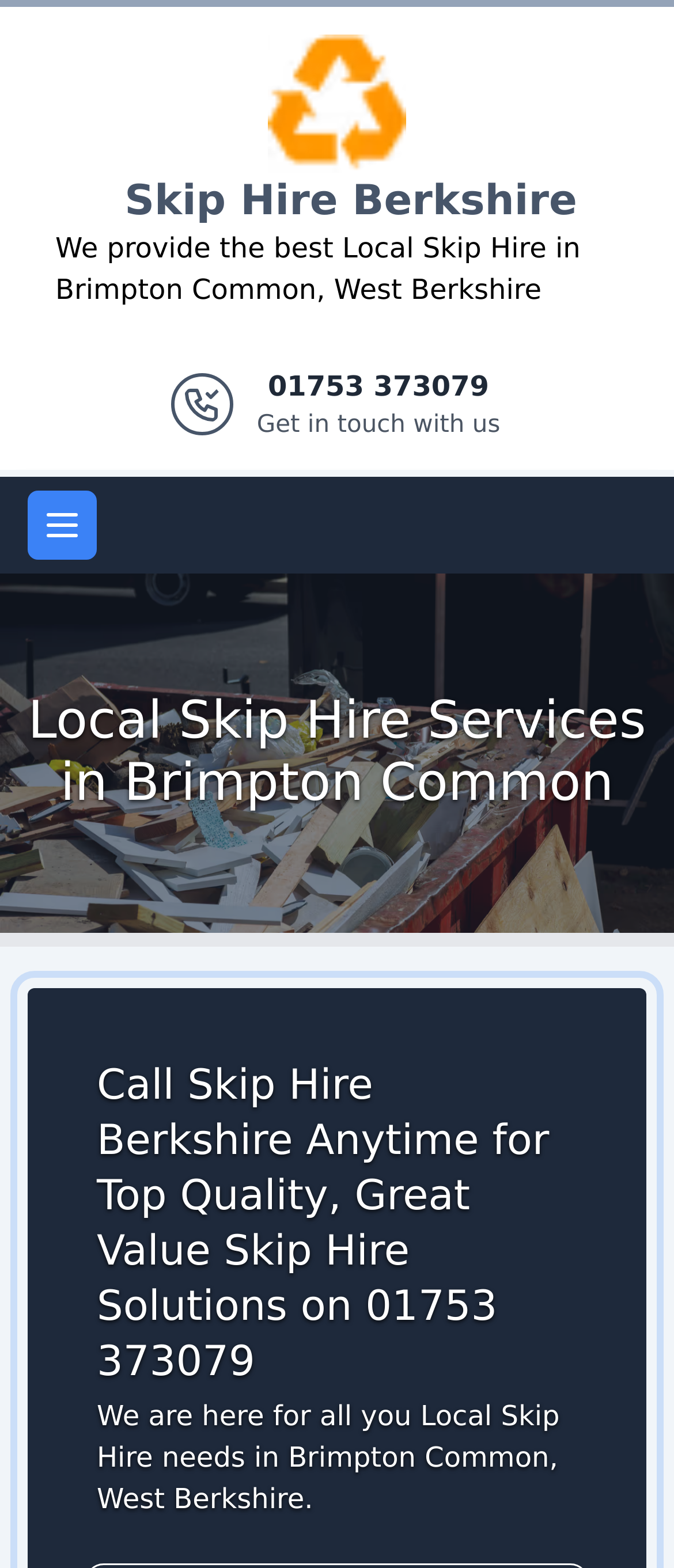What is the theme of the image at the top of the webpage?
Based on the image content, provide your answer in one word or a short phrase.

Local Skip Hire Services